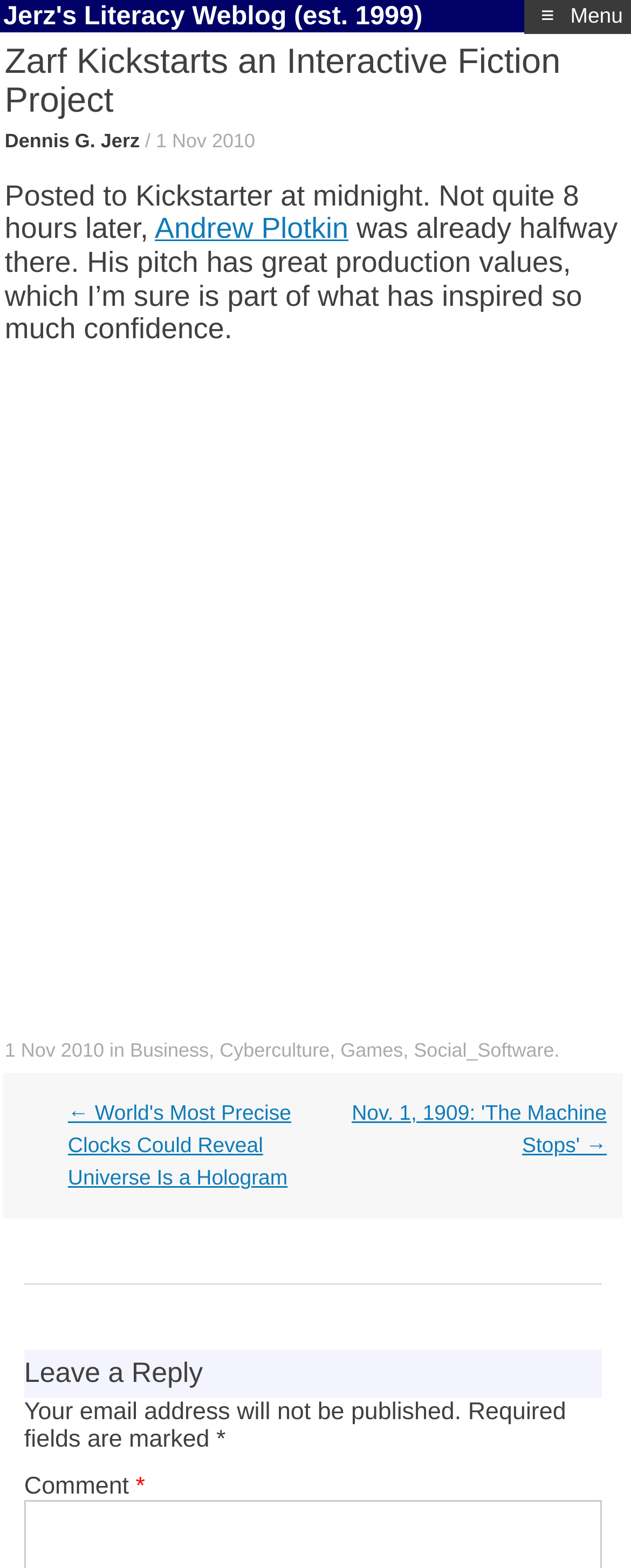Extract the main title from the webpage.

Jerz's Literacy Weblog (est. 1999)